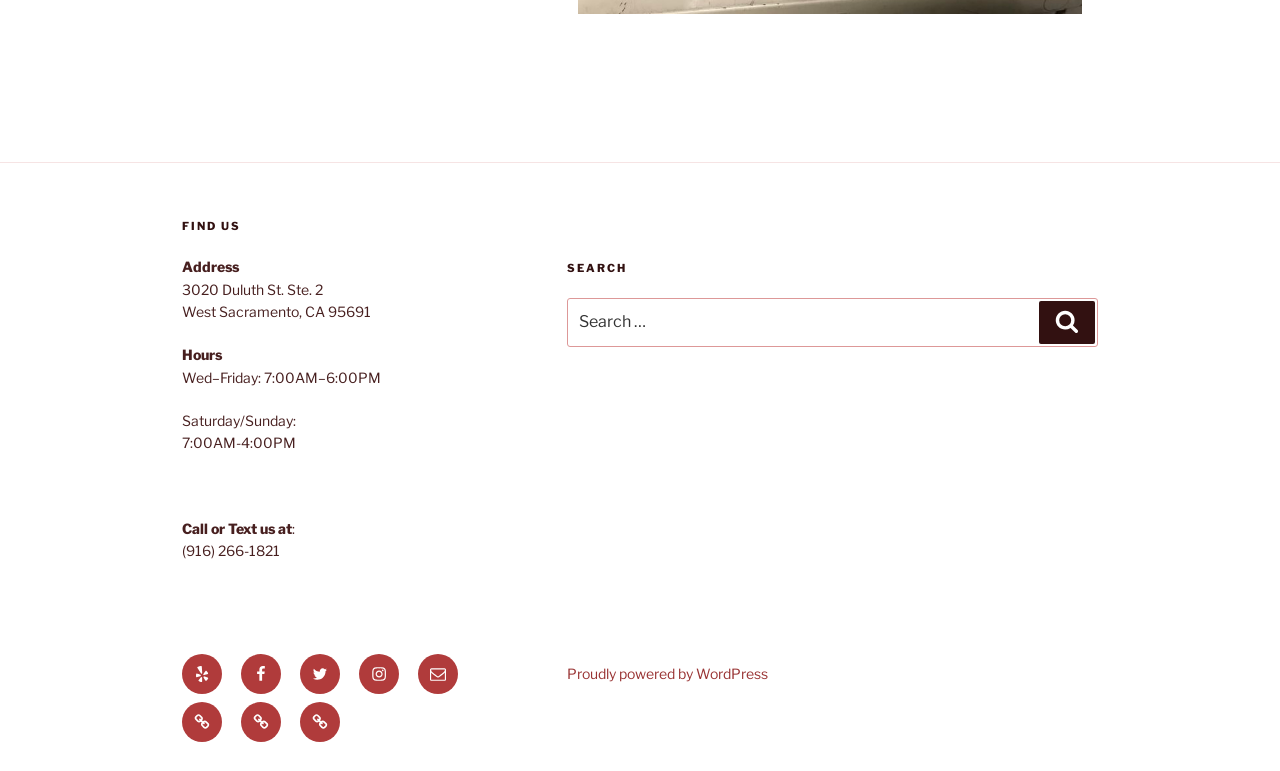Determine the bounding box coordinates of the section I need to click to execute the following instruction: "Search for something". Provide the coordinates as four float numbers between 0 and 1, i.e., [left, top, right, bottom].

[0.443, 0.387, 0.858, 0.449]